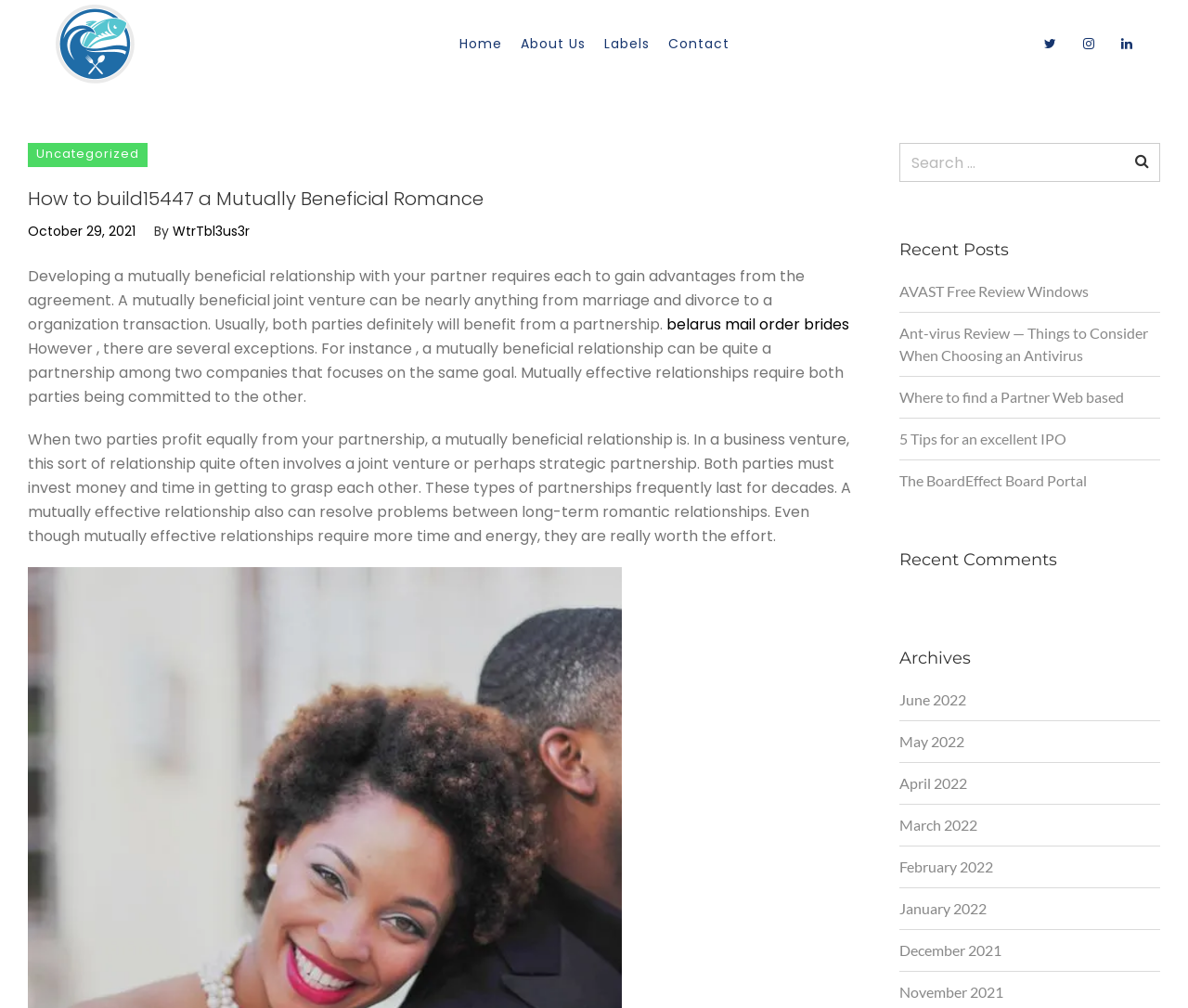Identify the bounding box coordinates of the clickable section necessary to follow the following instruction: "Search for something". The coordinates should be presented as four float numbers from 0 to 1, i.e., [left, top, right, bottom].

[0.0, 0.0, 1.0, 0.179]